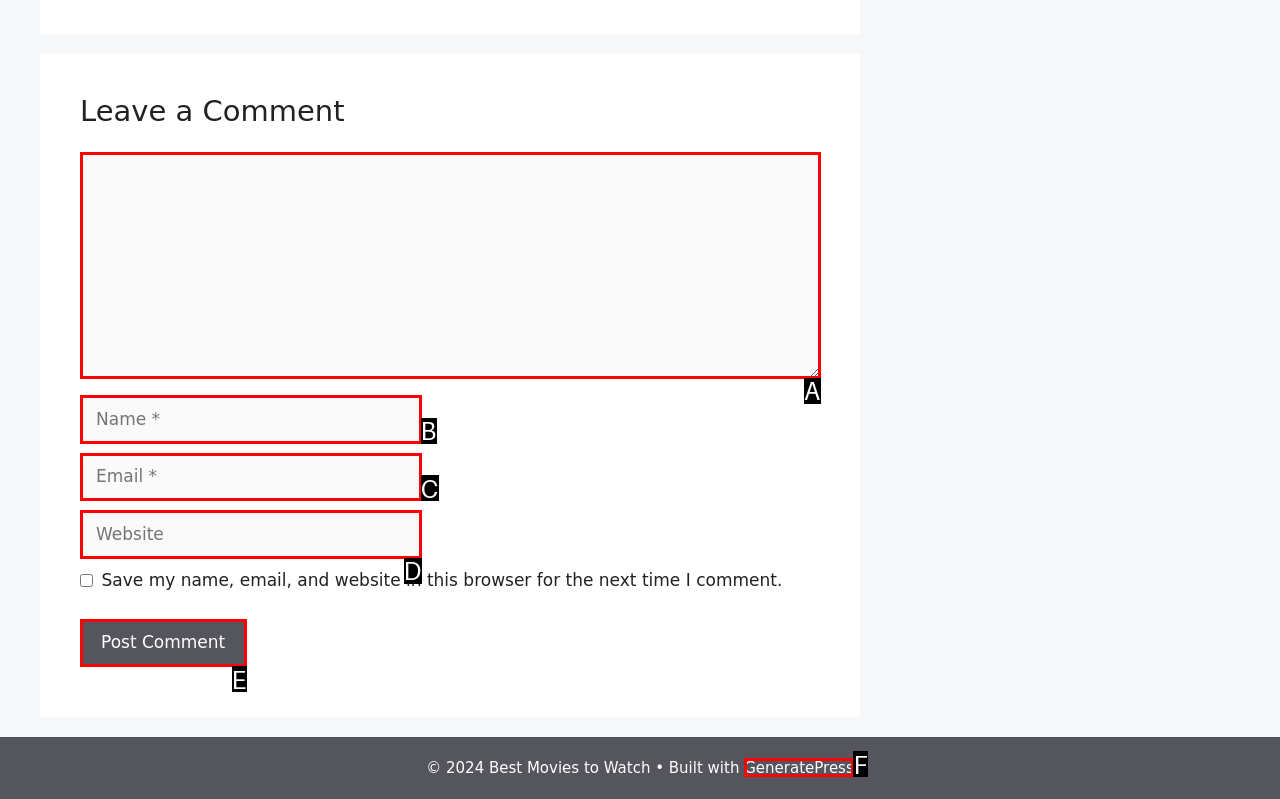Choose the letter of the UI element that aligns with the following description: name="submit" value="Post Comment"
State your answer as the letter from the listed options.

E